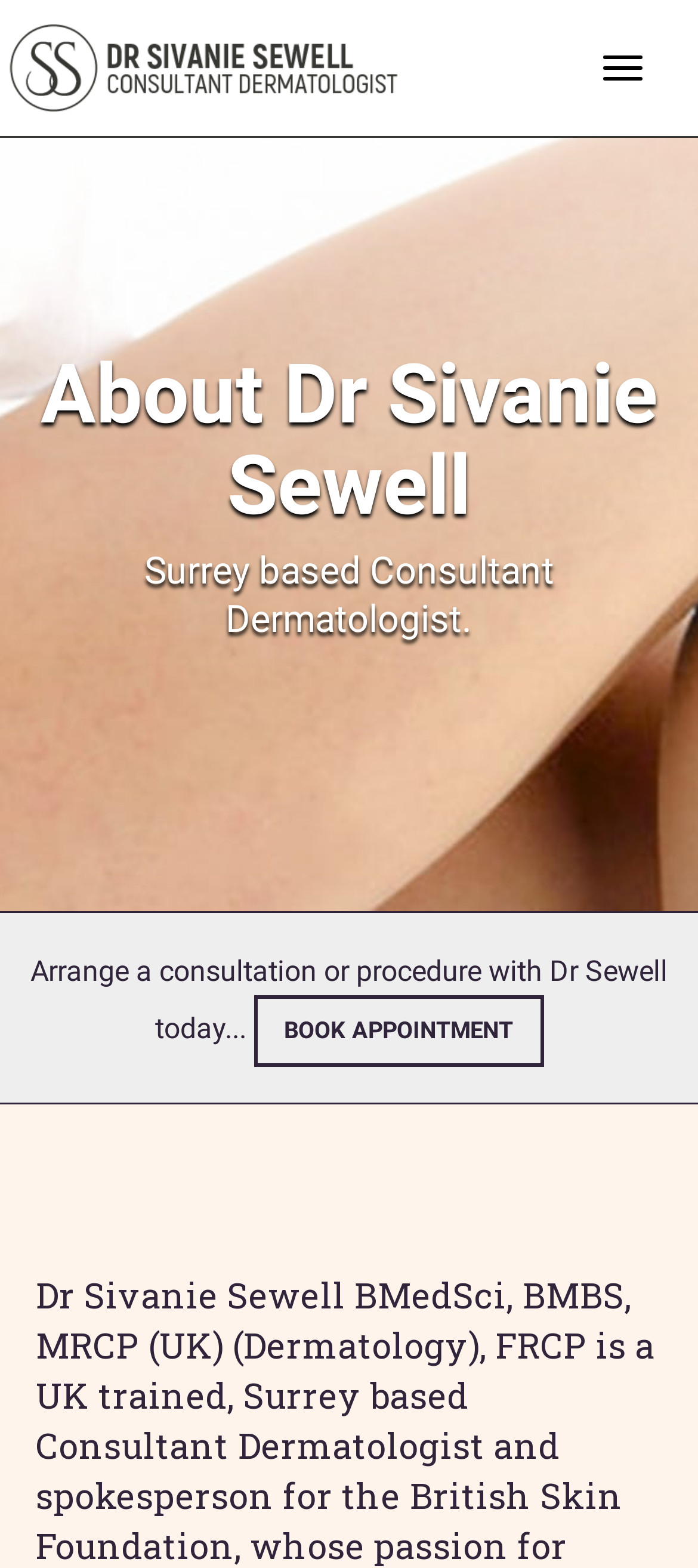What can be done with Dr Sewell today?
Please provide a full and detailed response to the question.

The static text 'Arrange a consultation or procedure with Dr Sewell today...' suggests that one can arrange a consultation with Dr Sewell today, and there is also a 'BOOK APPOINTMENT' link available for this purpose.